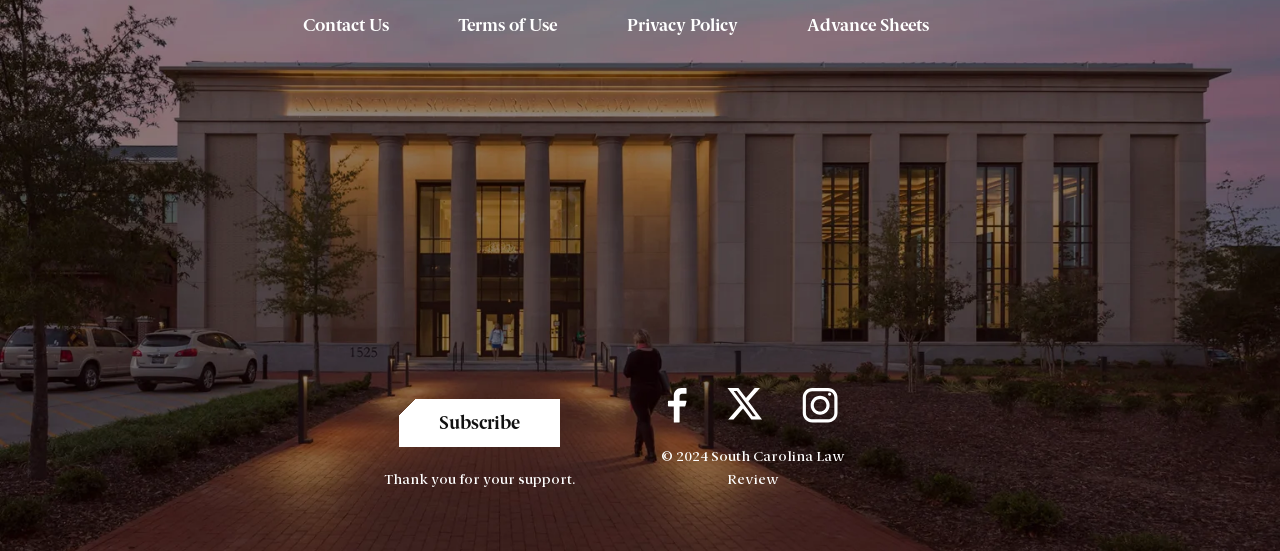Using the webpage screenshot, locate the HTML element that fits the following description and provide its bounding box: "Contact Us".

[0.237, 0.022, 0.304, 0.072]